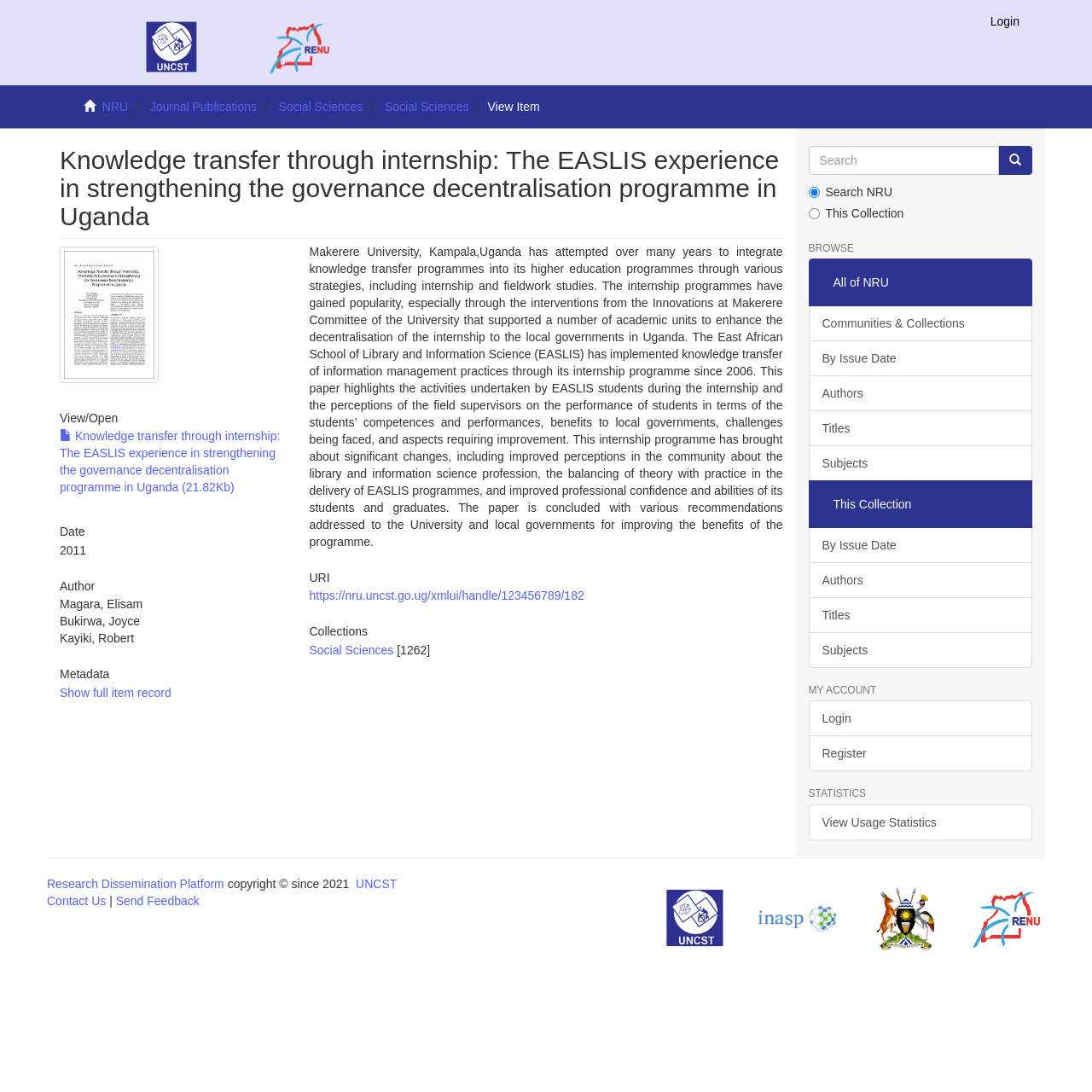Who are the authors of the paper?
Please give a detailed and elaborate answer to the question.

The authors of the paper can be found in the static text elements with the names 'Magara, Elisam', 'Bukirwa, Joyce', and 'Kayiki, Robert'.